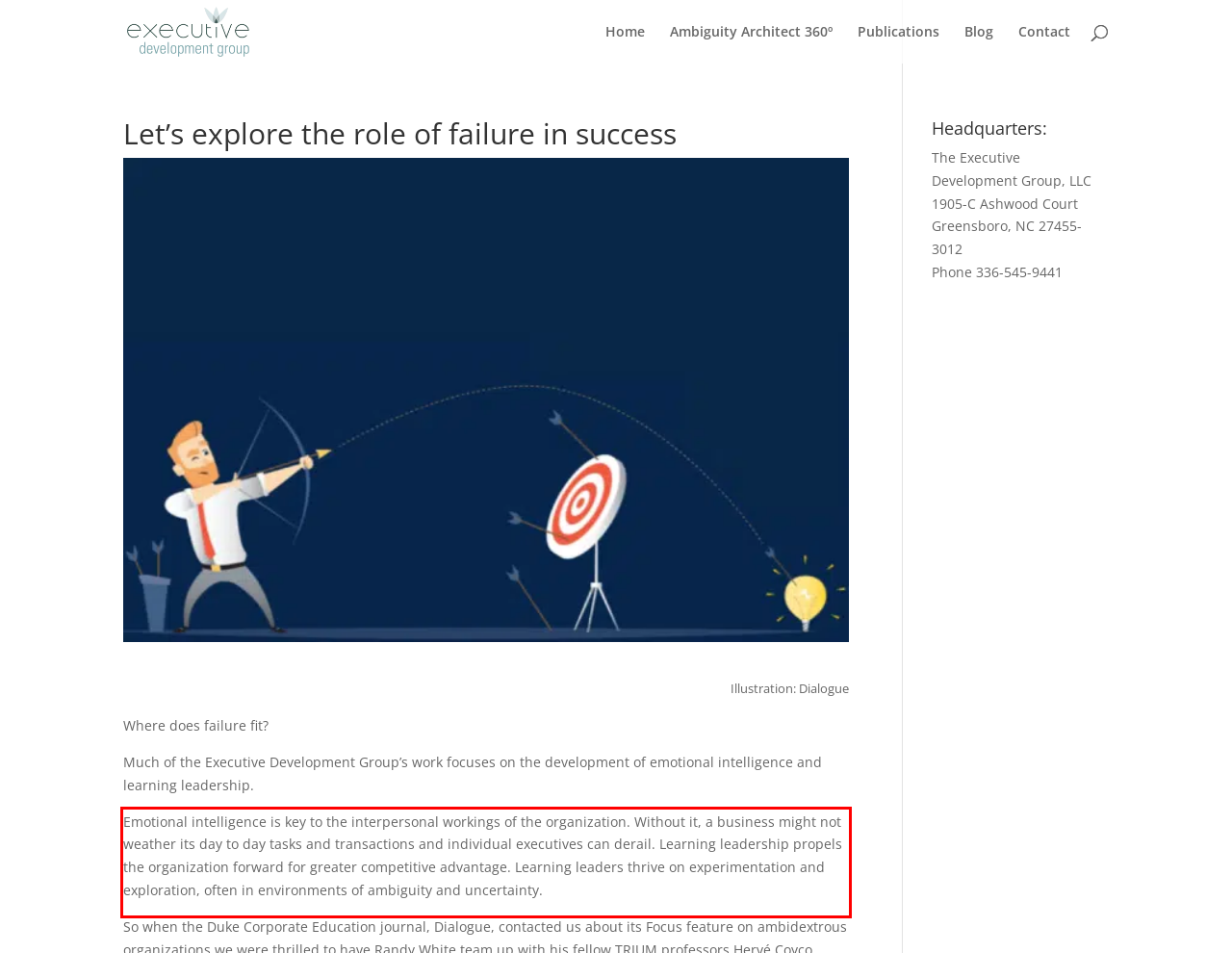You have a screenshot of a webpage where a UI element is enclosed in a red rectangle. Perform OCR to capture the text inside this red rectangle.

Emotional intelligence is key to the interpersonal workings of the organization. Without it, a business might not weather its day to day tasks and transactions and individual executives can derail. Learning leadership propels the organization forward for greater competitive advantage. Learning leaders thrive on experimentation and exploration, often in environments of ambiguity and uncertainty.